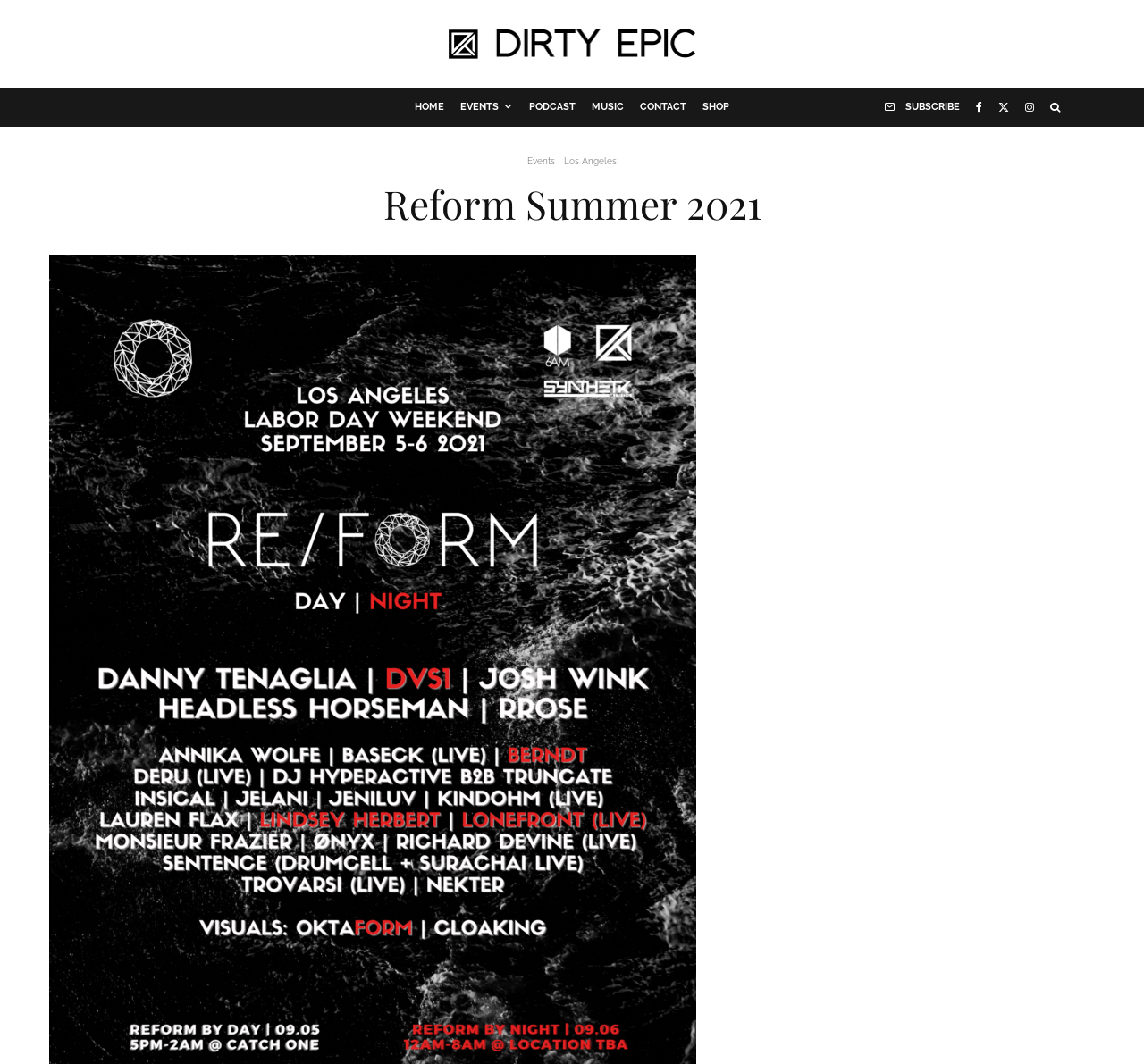Identify the main heading of the webpage and provide its text content.

Reform Summer 2021